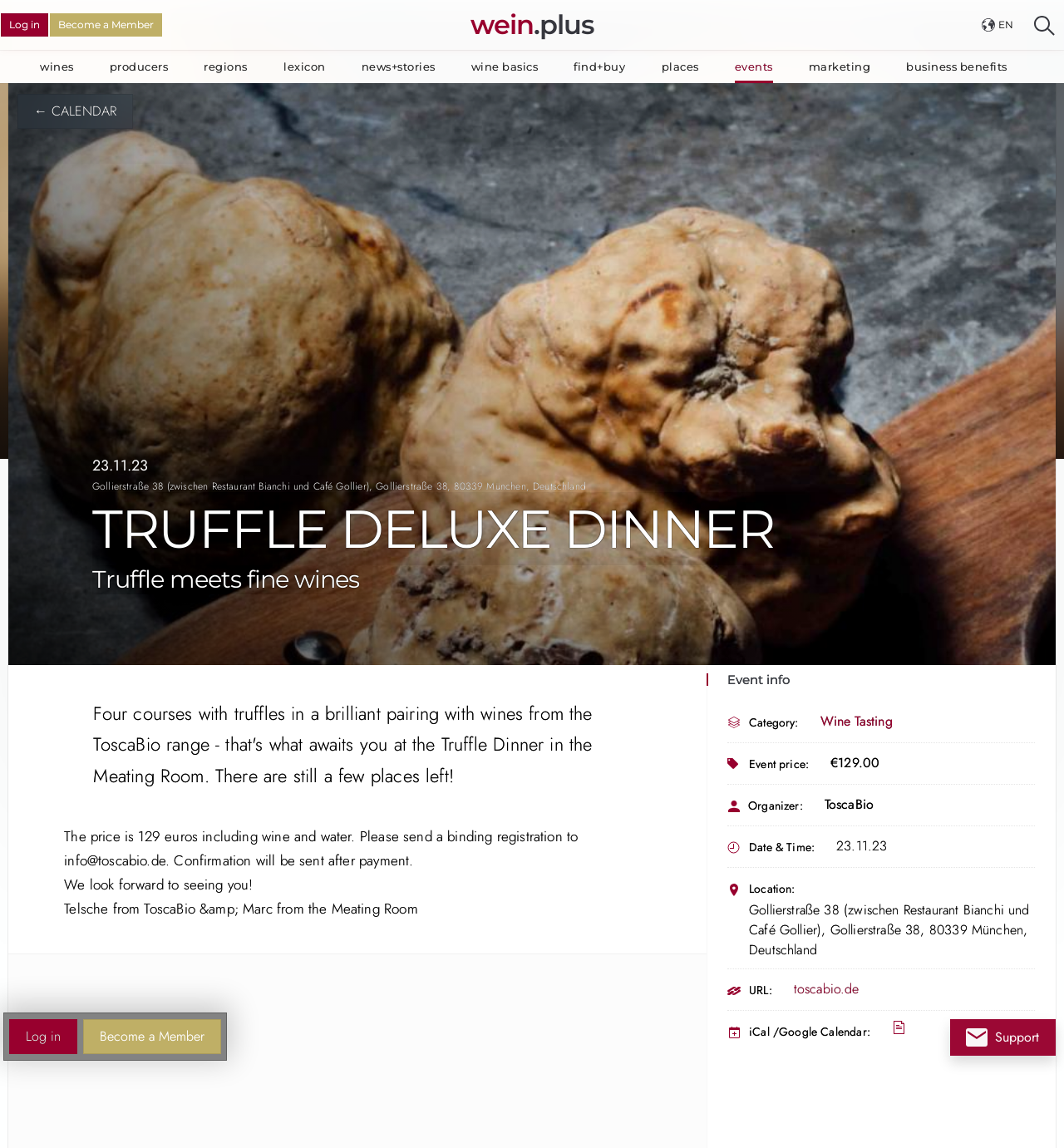Given the element description: "Wine Tasting", predict the bounding box coordinates of this UI element. The coordinates must be four float numbers between 0 and 1, given as [left, top, right, bottom].

[0.771, 0.62, 0.839, 0.636]